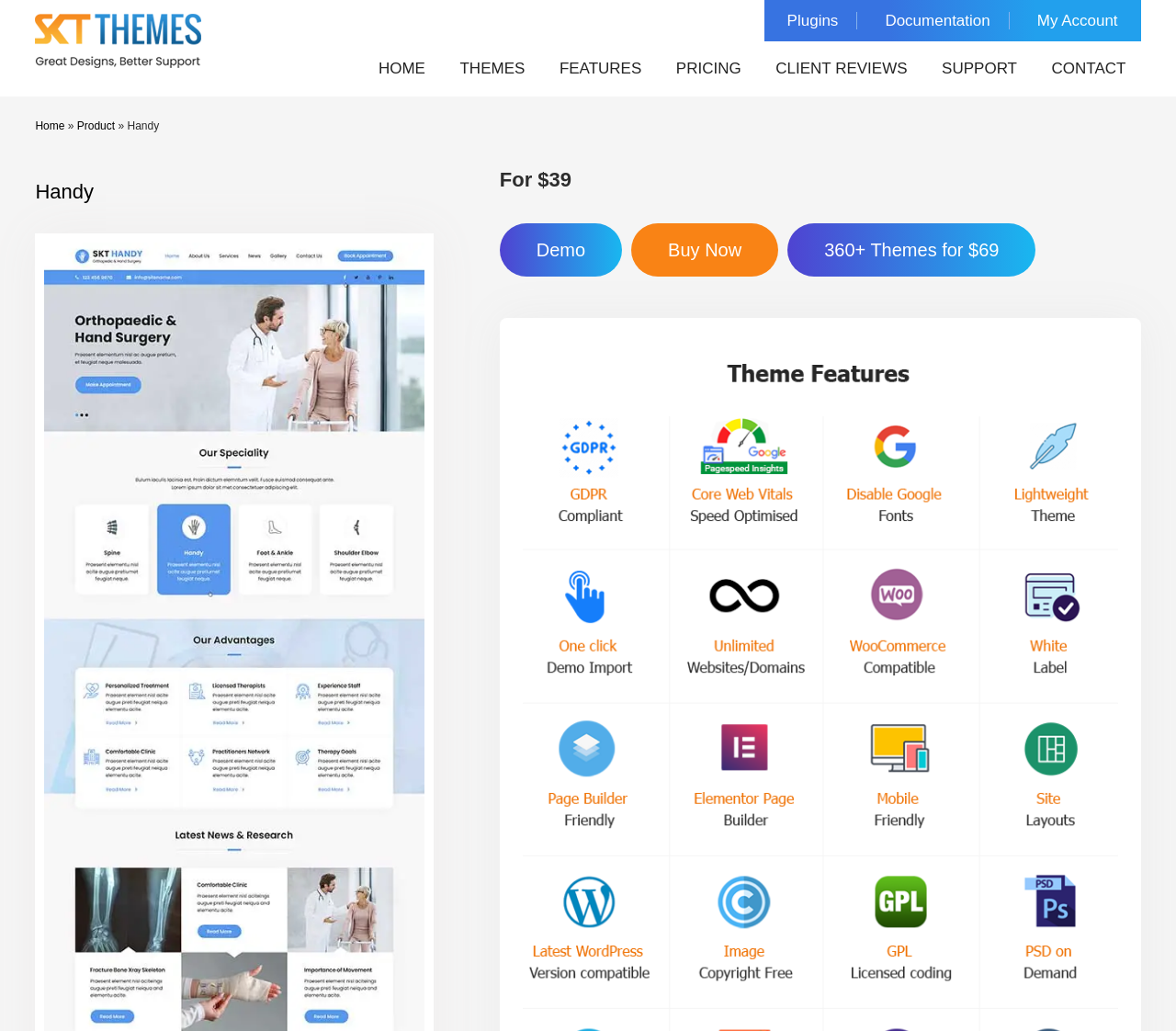Please locate the bounding box coordinates of the region I need to click to follow this instruction: "view documentation".

[0.737, 0.012, 0.858, 0.029]